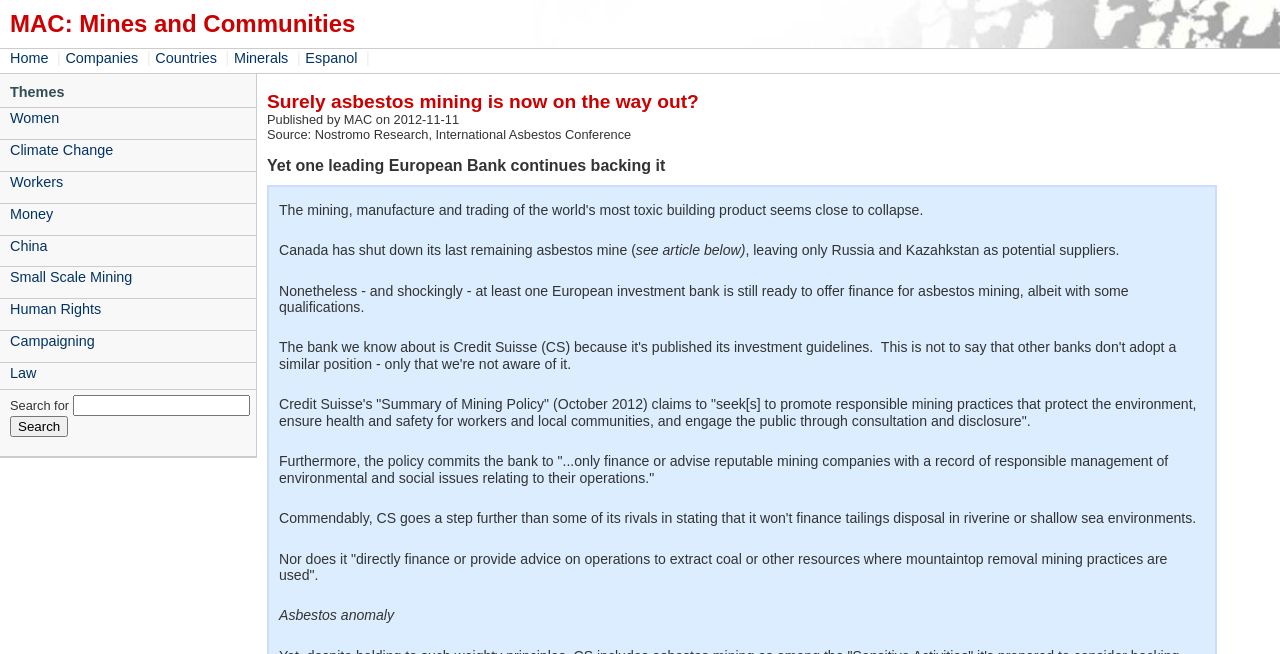Determine the bounding box coordinates of the region to click in order to accomplish the following instruction: "Click on the Espanol link". Provide the coordinates as four float numbers between 0 and 1, specifically [left, top, right, bottom].

[0.239, 0.076, 0.282, 0.101]